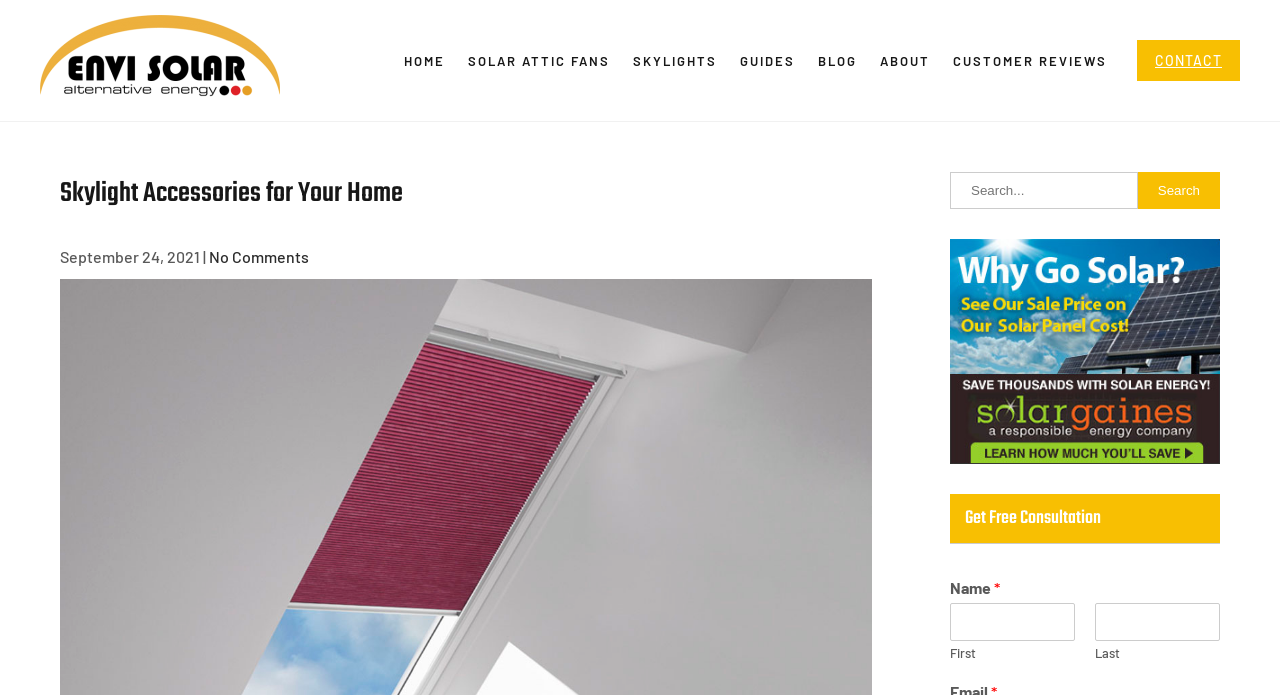Using the element description: "parent_node: Last name="wpforms[fields][1][last]"", determine the bounding box coordinates for the specified UI element. The coordinates should be four float numbers between 0 and 1, [left, top, right, bottom].

[0.855, 0.867, 0.953, 0.922]